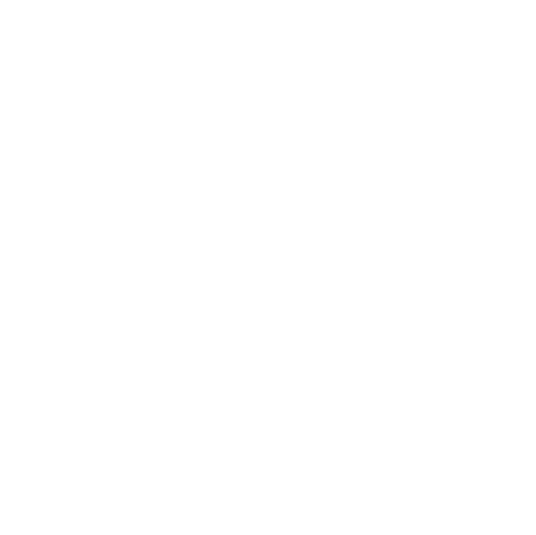Where is the Mines Top Grade Collection located?
Look at the image and respond with a single word or a short phrase.

Corinto, Minas Gerais, Brazil